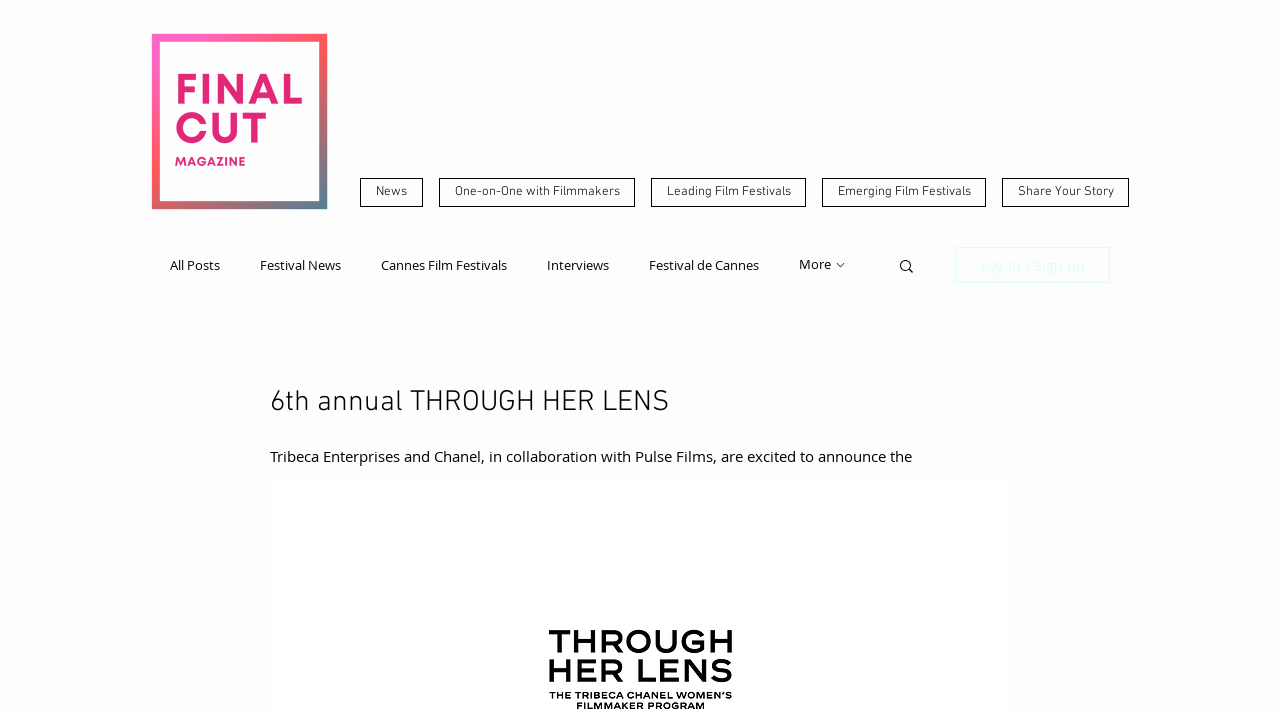Please identify the bounding box coordinates of the element I should click to complete this instruction: 'Log in or Sign up'. The coordinates should be given as four float numbers between 0 and 1, like this: [left, top, right, bottom].

[0.747, 0.347, 0.867, 0.397]